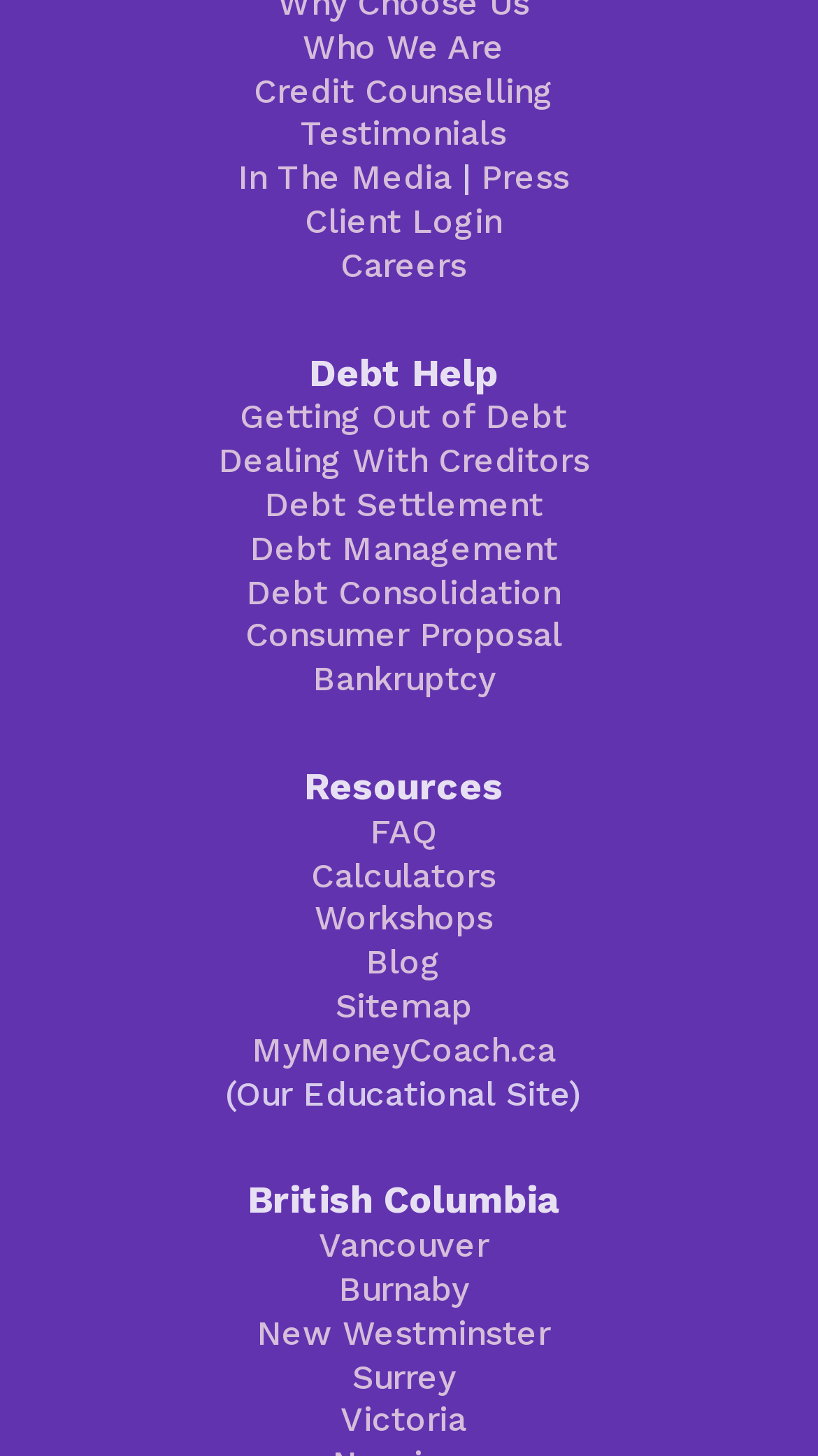Pinpoint the bounding box coordinates of the element that must be clicked to accomplish the following instruction: "Follow on Facebook". The coordinates should be in the format of four float numbers between 0 and 1, i.e., [left, top, right, bottom].

None